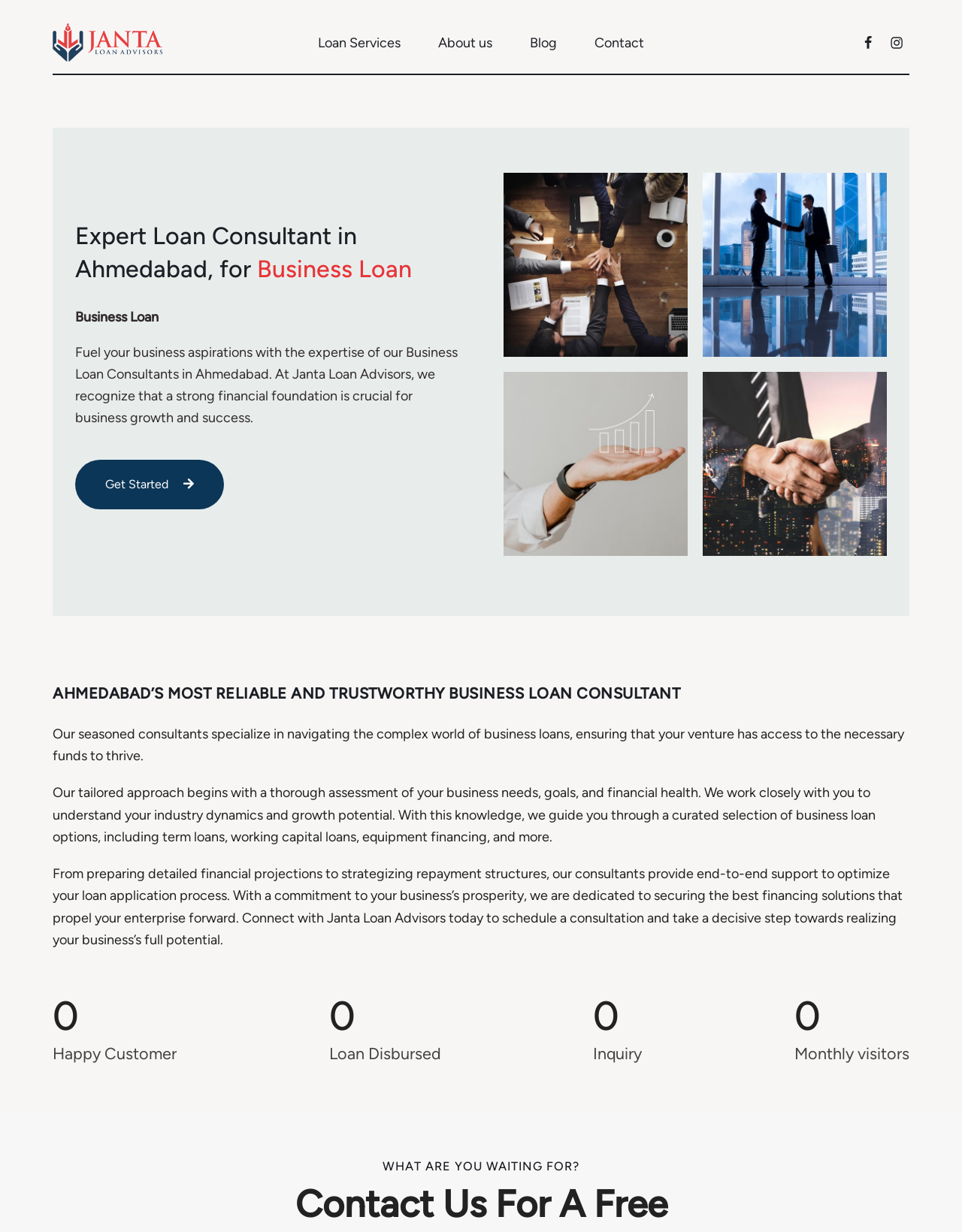Identify the bounding box coordinates of the clickable region necessary to fulfill the following instruction: "Get Started with business loan". The bounding box coordinates should be four float numbers between 0 and 1, i.e., [left, top, right, bottom].

[0.078, 0.373, 0.233, 0.413]